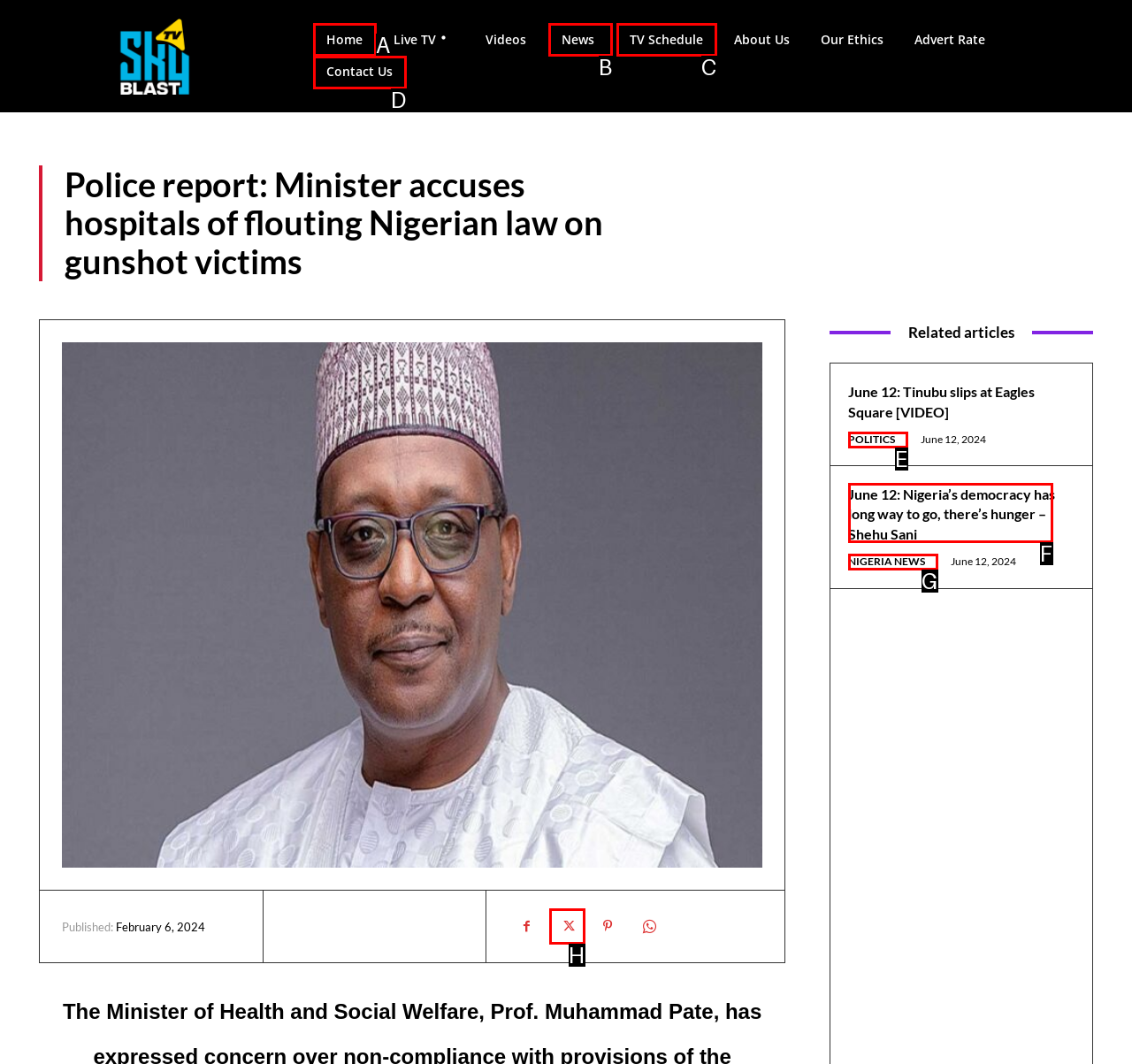Identify which HTML element matches the description: Contact Us. Answer with the correct option's letter.

D